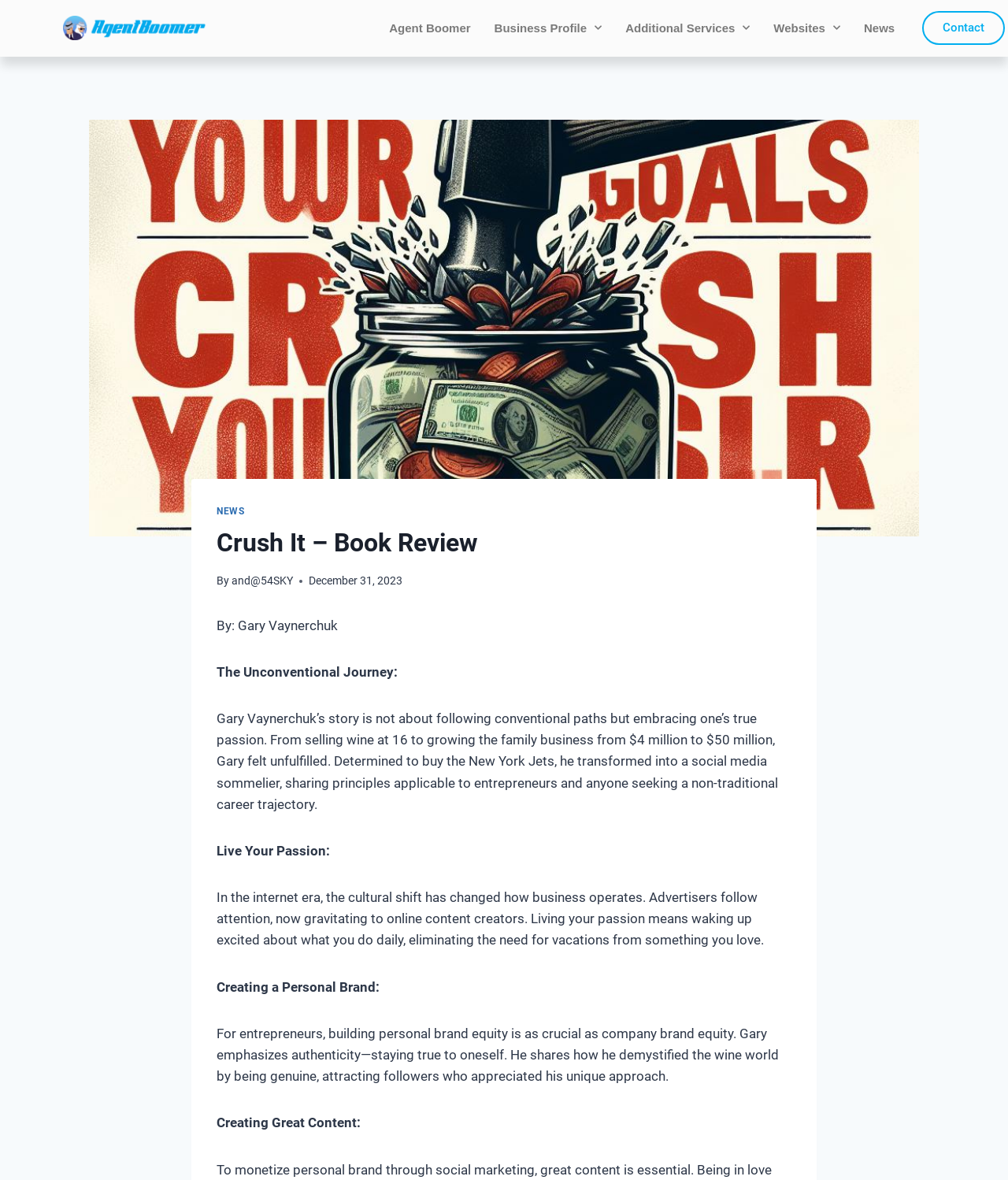Find the bounding box coordinates for the UI element that matches this description: "alt="agent-boomer logo" title="agent-boomer logo"".

[0.062, 0.014, 0.205, 0.034]